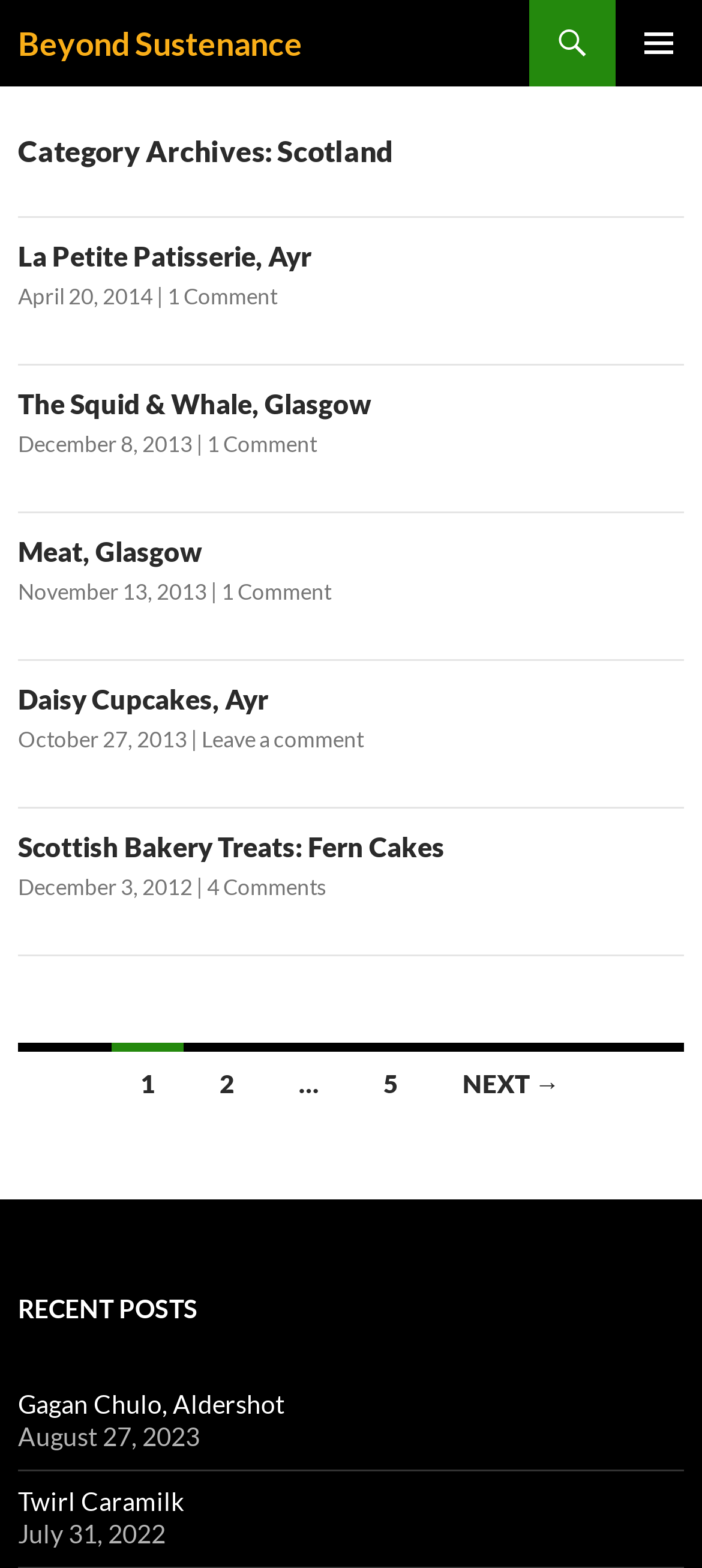Create a detailed narrative of the webpage’s visual and textual elements.

The webpage is about a blog focused on Scotland and food, titled "Beyond Sustenance". At the top, there is a heading "Beyond Sustenance" and a primary menu button on the right side. Below the heading, there is a "SKIP TO CONTENT" link.

The main content area is divided into several sections. The first section is a header with the title "Category Archives: Scotland". Below this header, there are four articles, each with a heading, a link to the article, a date, and a comment count. The articles are stacked vertically, with the most recent one at the top.

The first article is about "La Petite Patisserie, Ayr", with a link to the article and a date "April 20, 2014". The second article is about "The Squid & Whale, Glasgow", with a link to the article and a date "December 8, 2013". The third article is about "Meat, Glasgow", with a link to the article and a date "November 13, 2013". The fourth article is about "Daisy Cupcakes, Ayr", with a link to the article and a date "October 27, 2013".

Below these articles, there is another section with a heading "Posts navigation", which contains links to navigate to other pages of posts. There are links to pages 1, 2, and 5, as well as a "NEXT →" link.

At the bottom of the page, there is a section titled "RECENT POSTS", which lists two recent posts with links to the articles, dates, and no comment counts. The posts are about "Gagan Chulo, Aldershot" and "Twirl Caramilk".